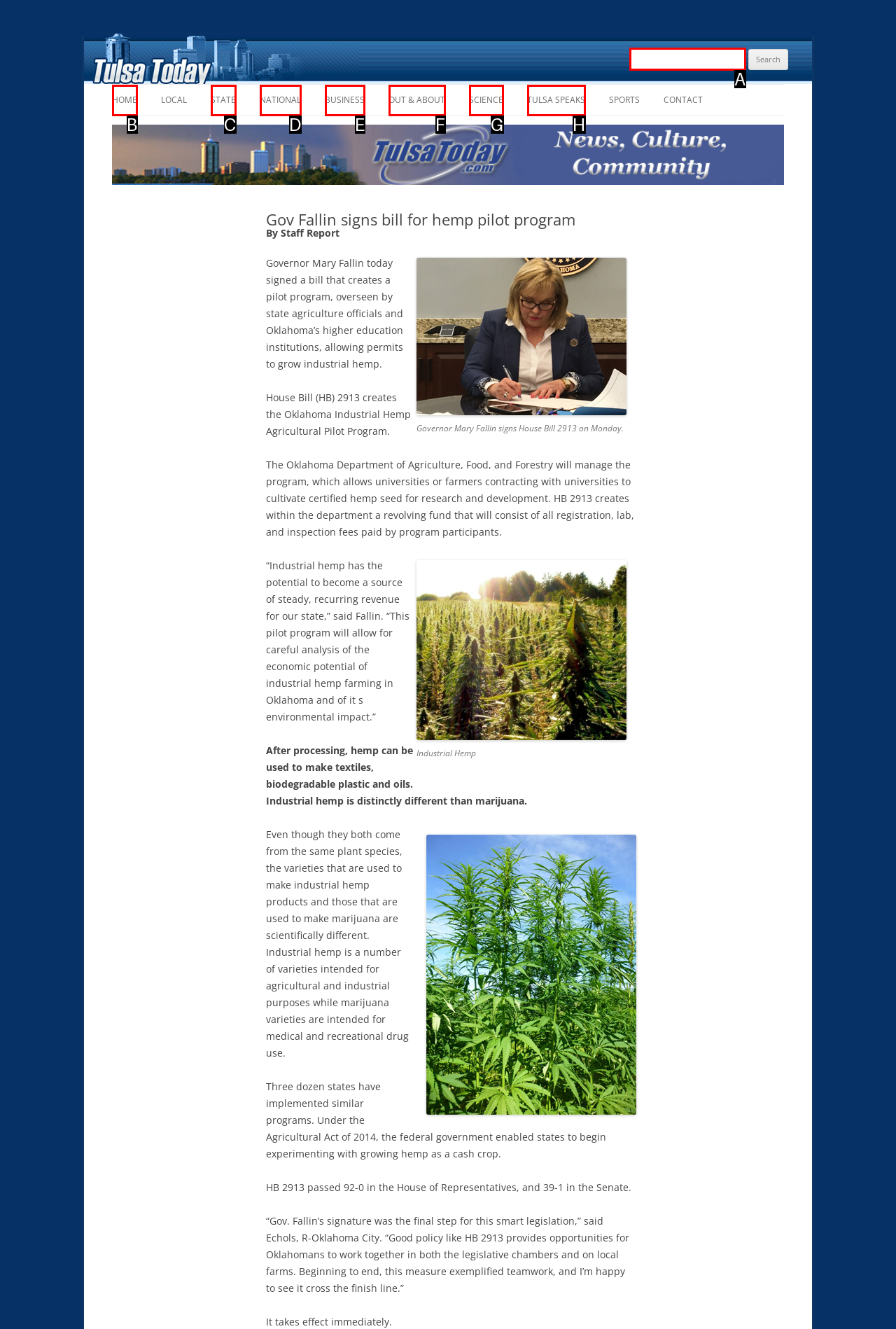From the available choices, determine which HTML element fits this description: Business Respond with the correct letter.

E